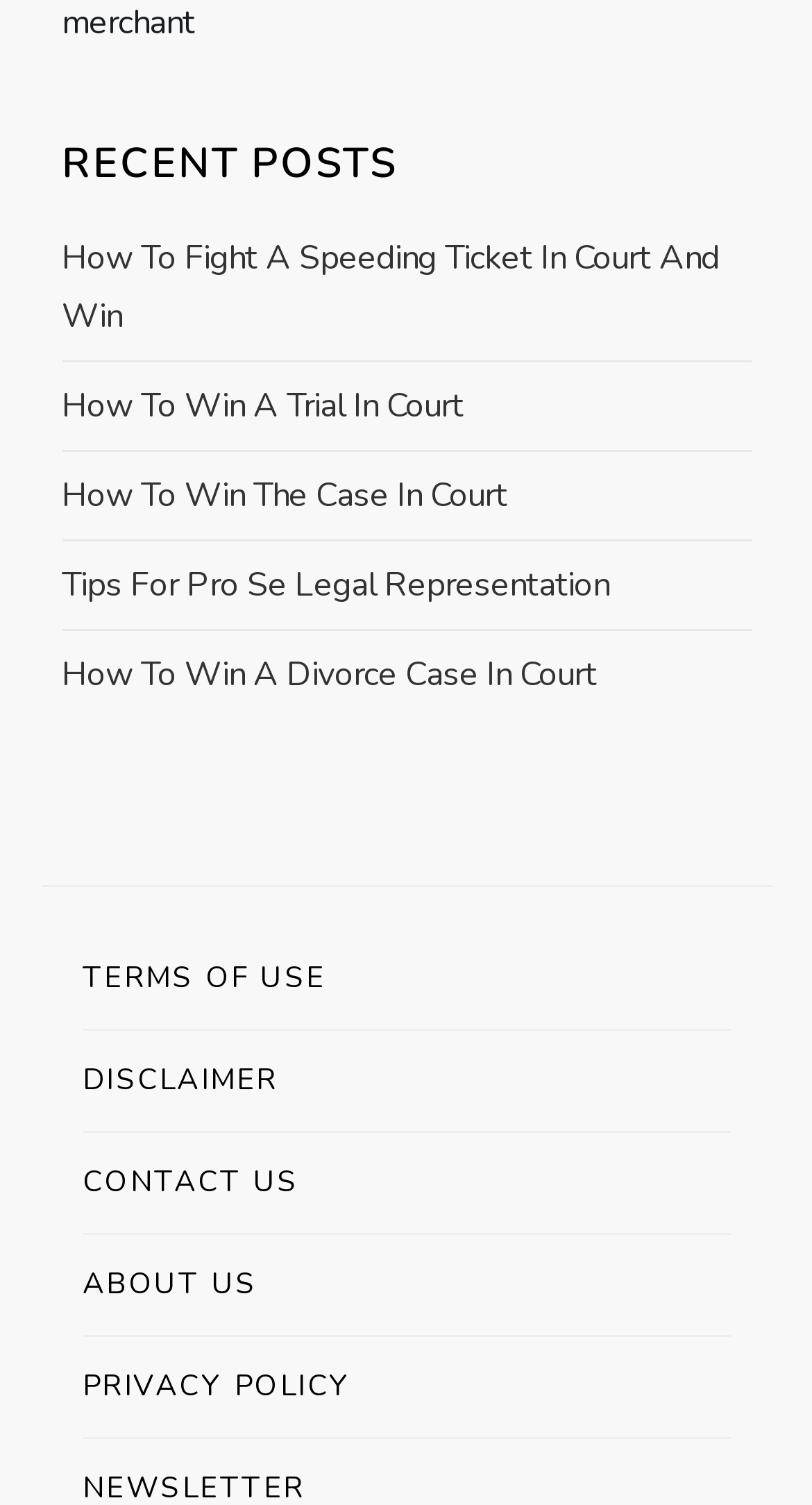Please find the bounding box coordinates of the element that must be clicked to perform the given instruction: "Click the logo". The coordinates should be four float numbers from 0 to 1, i.e., [left, top, right, bottom].

None